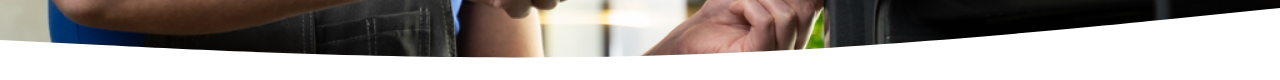What is the context of the image?
Answer the question with as much detail as you can, using the image as a reference.

The image is related to appliance repair, as it shows a person attempting to fix a washing machine, and the caption mentions it complements an article about common washing machine problems and solutions.